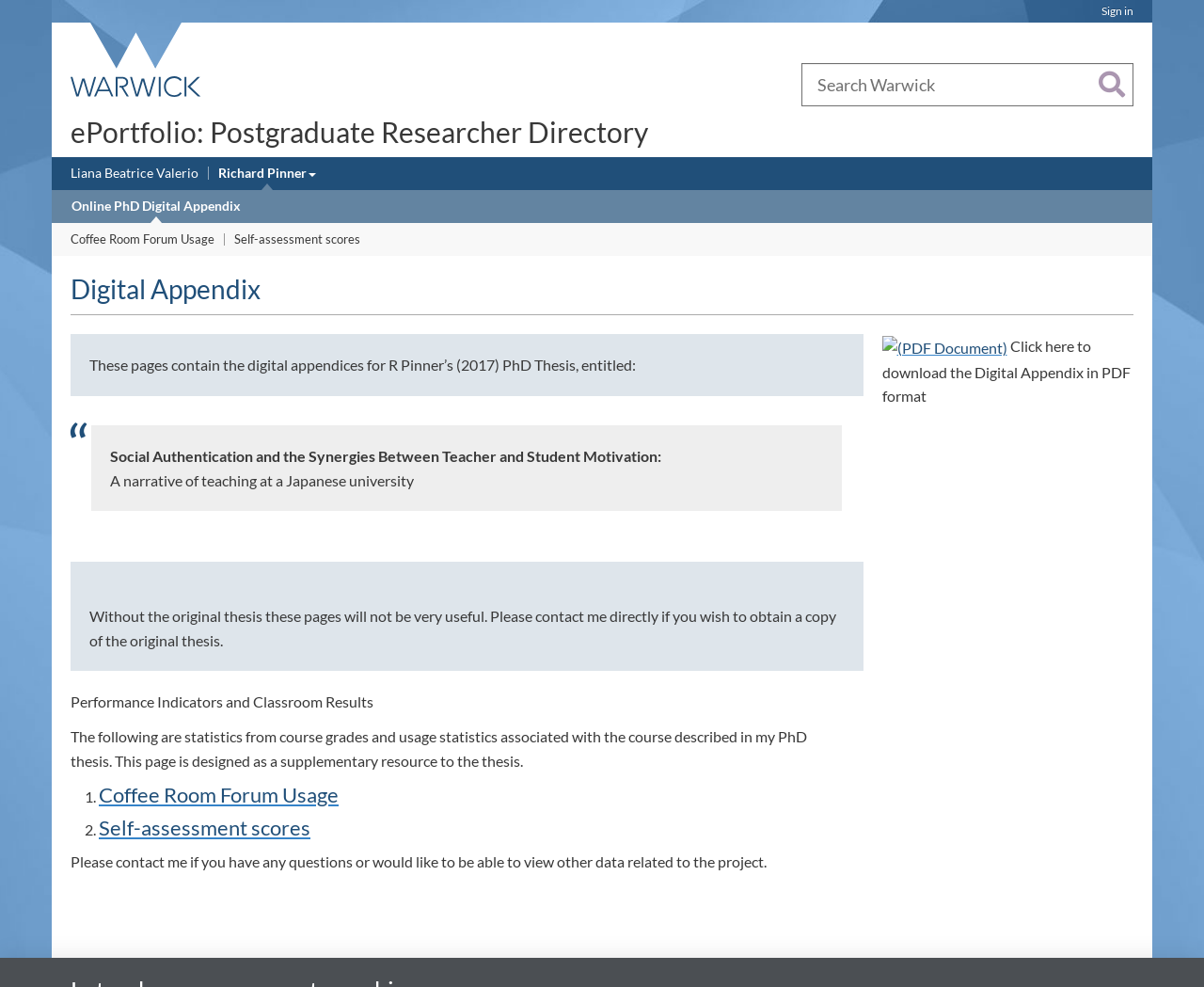Find the bounding box coordinates of the clickable region needed to perform the following instruction: "Visit University of Warwick homepage". The coordinates should be provided as four float numbers between 0 and 1, i.e., [left, top, right, bottom].

[0.051, 0.023, 0.176, 0.099]